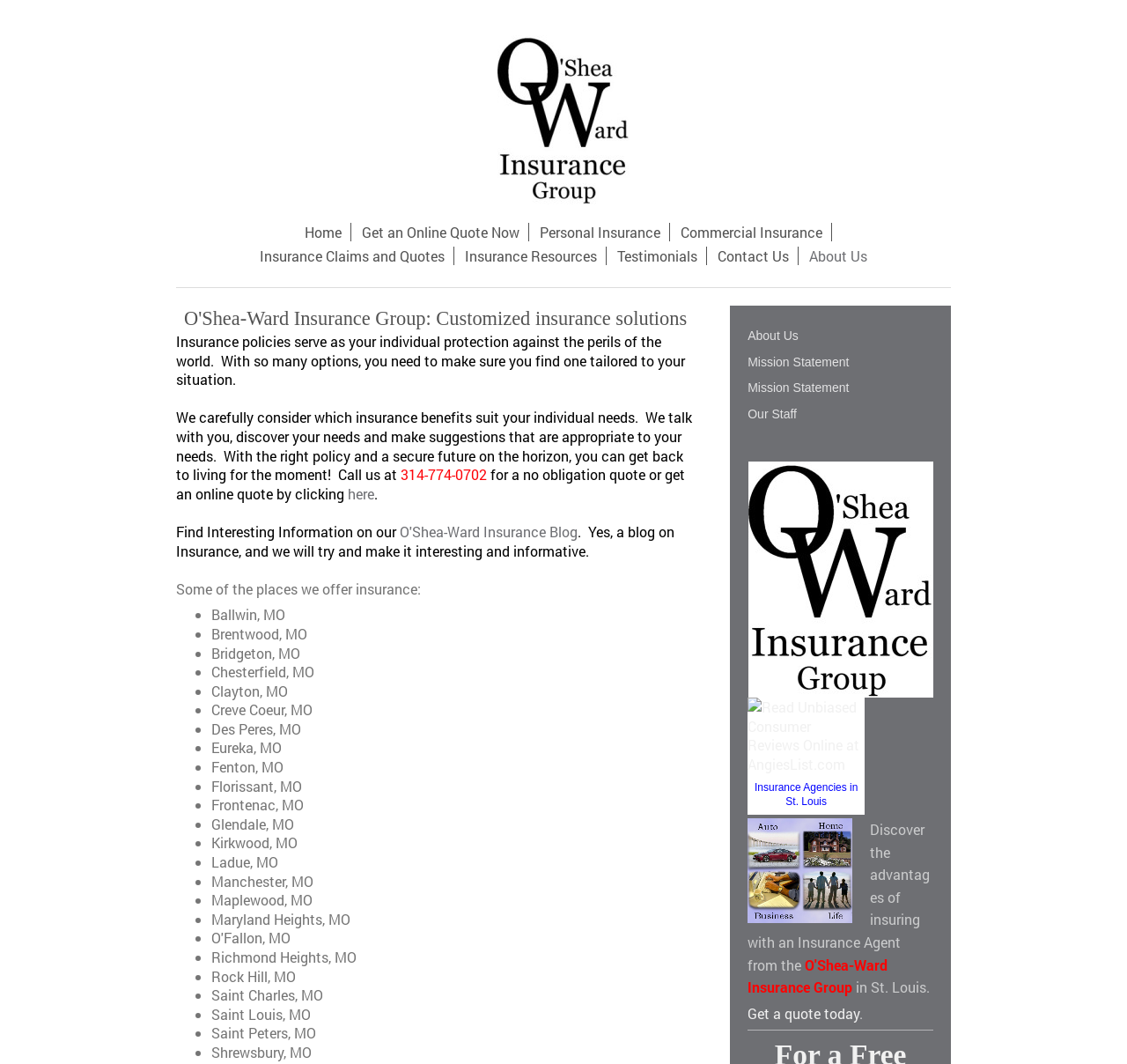Please locate the bounding box coordinates of the region I need to click to follow this instruction: "Click the 'Home' link".

None